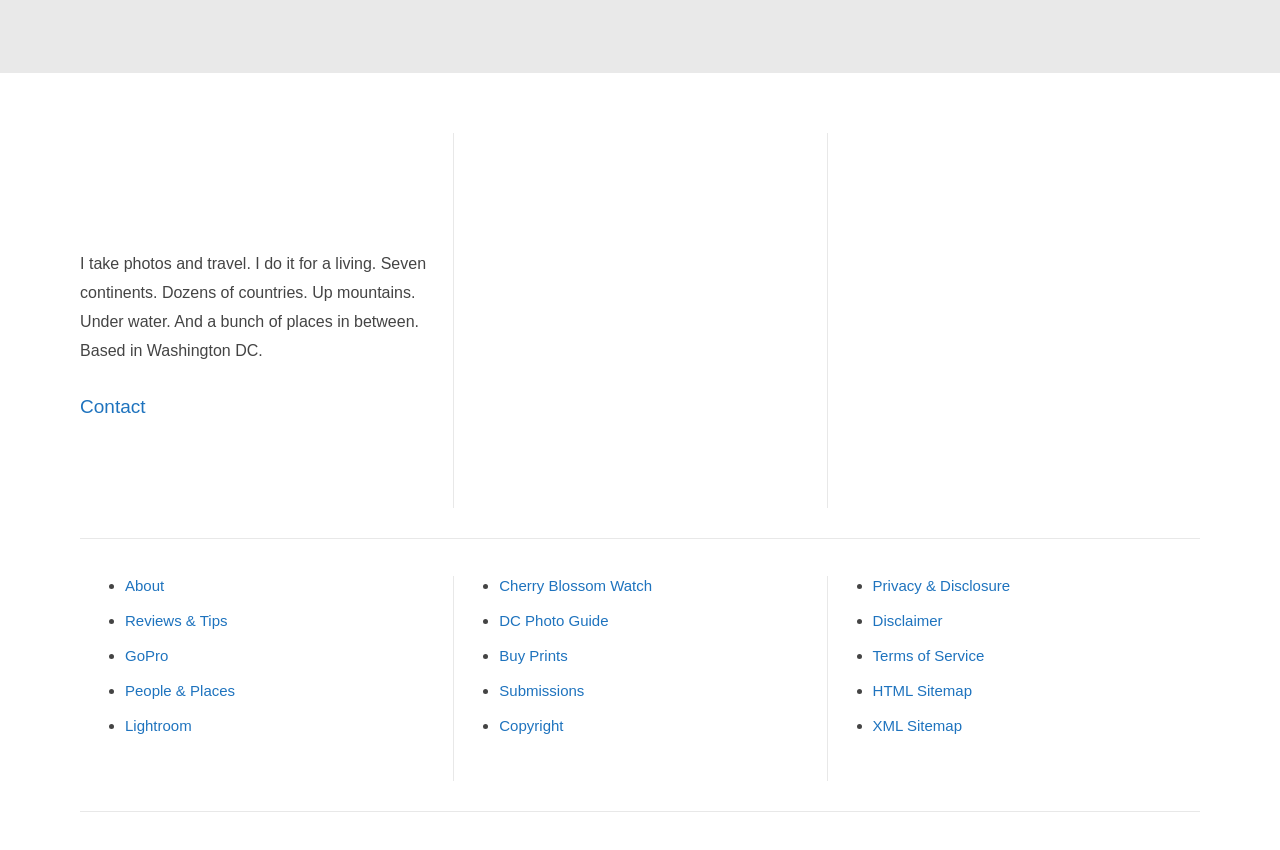Identify the bounding box coordinates for the UI element described as follows: About. Use the format (top-left x, top-left y, bottom-right x, bottom-right y) and ensure all values are floating point numbers between 0 and 1.

[0.098, 0.679, 0.128, 0.699]